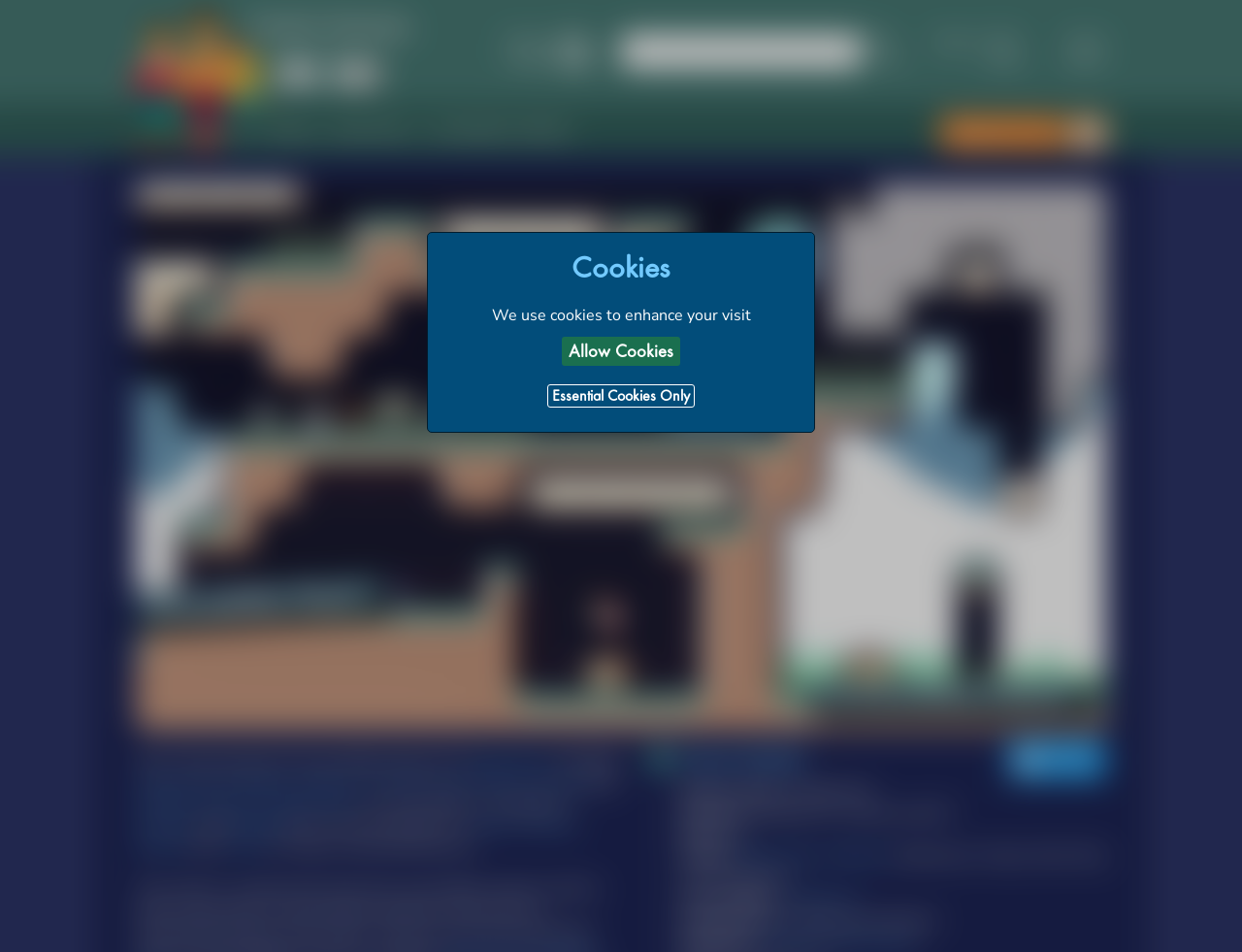Please identify the bounding box coordinates of the element that needs to be clicked to execute the following command: "Sign in to your account". Provide the bounding box using four float numbers between 0 and 1, formatted as [left, top, right, bottom].

[0.748, 0.036, 0.82, 0.073]